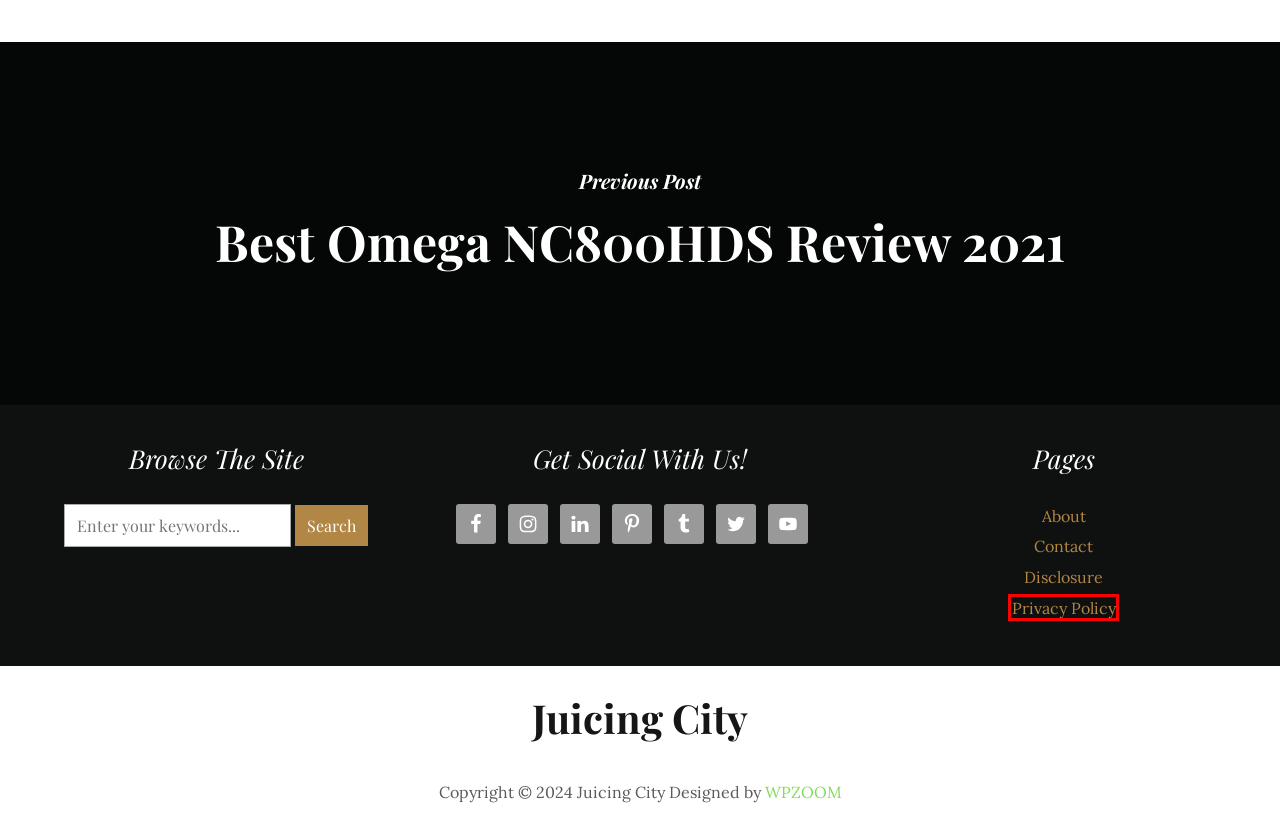You are given a screenshot of a webpage with a red rectangle bounding box around a UI element. Select the webpage description that best matches the new webpage after clicking the element in the bounding box. Here are the candidates:
A. Buyer’s Guides  | Juicing City
B. Disclosure | Juicing City
C. Amazon.com
D. Contact | Juicing City
E. Best Omega NC800HDS Review 2021
F. Product Reviews  | Juicing City
G. The Best Cold Press Juicer - 7 Top Juicers to Buy in 2021
H. Privacy Policy | Juicing City

H